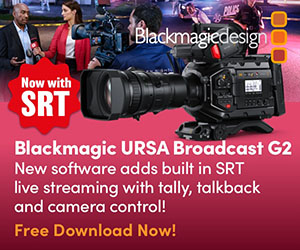What is the purpose of SRT functionality?
Refer to the image and respond with a one-word or short-phrase answer.

Built-in live streaming